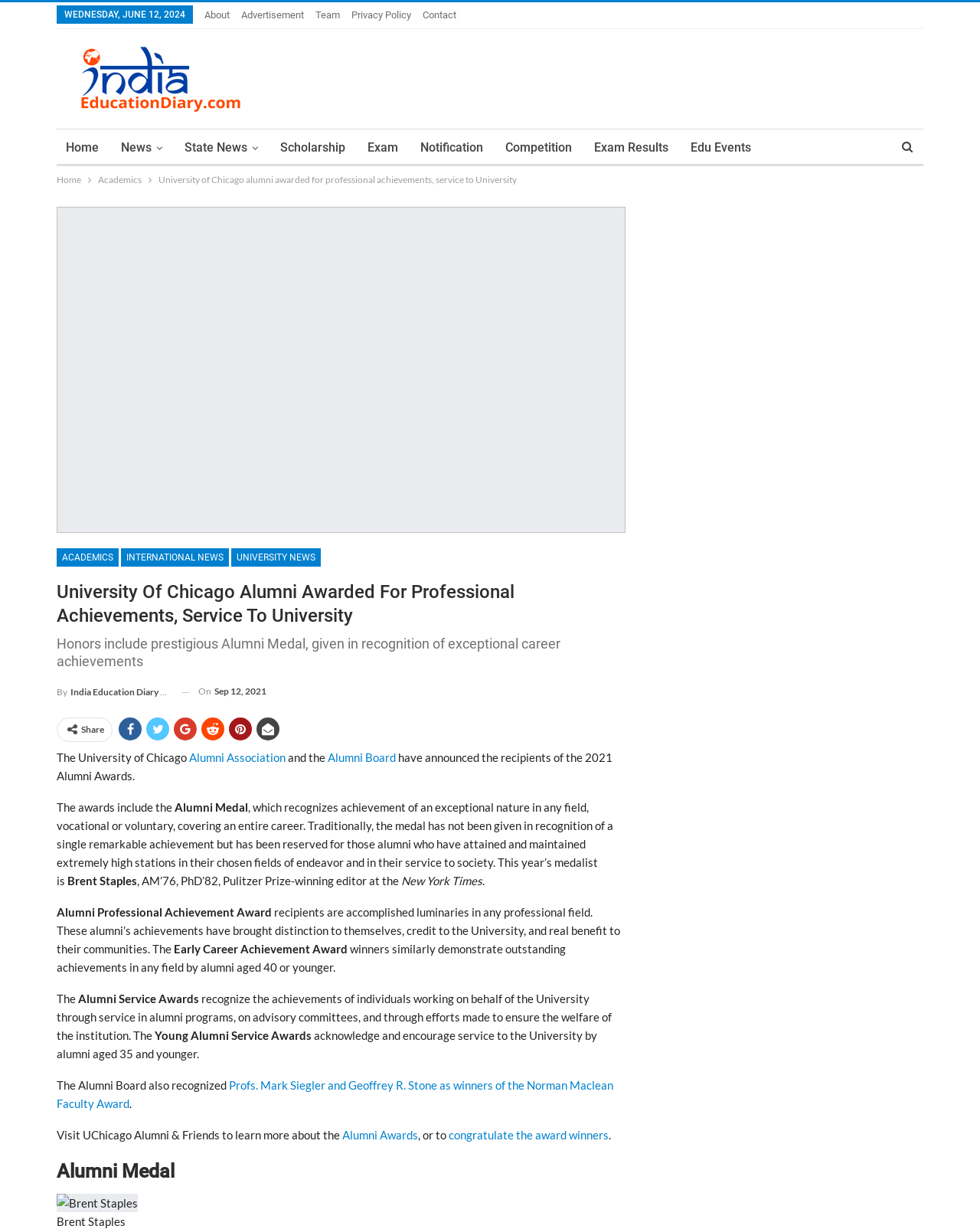How many awards are mentioned in the article?
Using the image as a reference, give an elaborate response to the question.

I counted the number of awards mentioned in the article, which are Alumni Medal, Alumni Professional Achievement Award, Early Career Achievement Award, Alumni Service Awards, and Young Alumni Service Awards, and found that there are 5 awards in total.